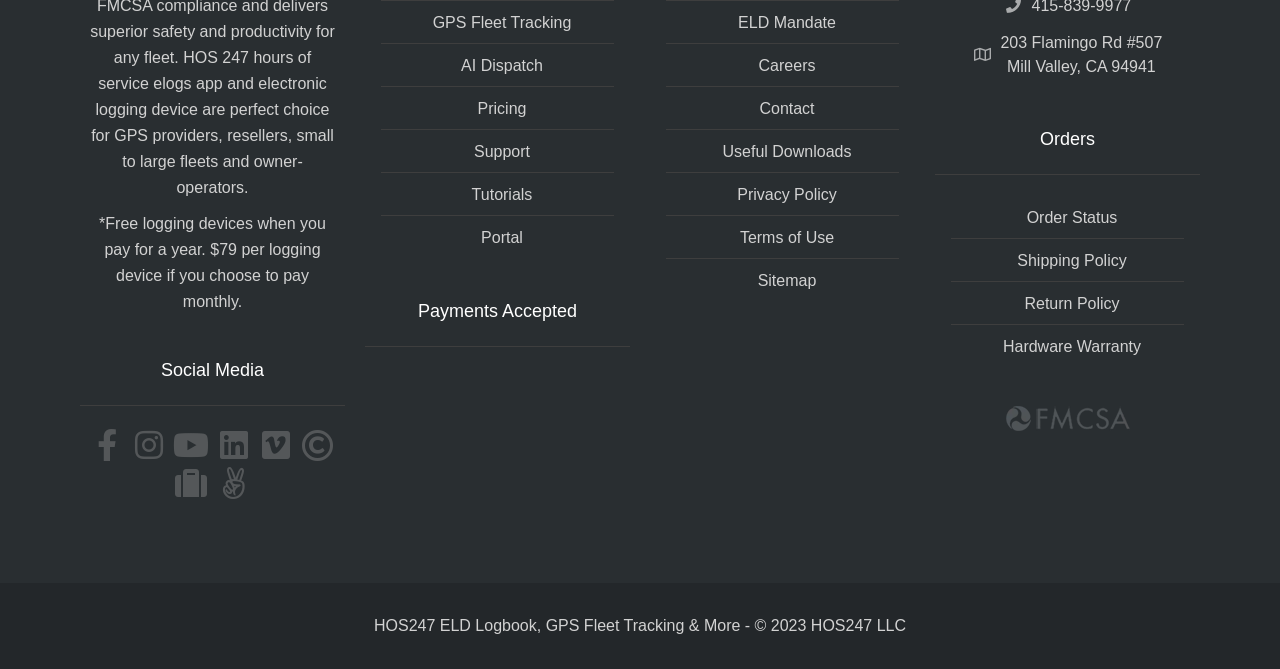Please identify the bounding box coordinates of the area that needs to be clicked to follow this instruction: "Go to Pricing page".

[0.285, 0.143, 0.492, 0.182]